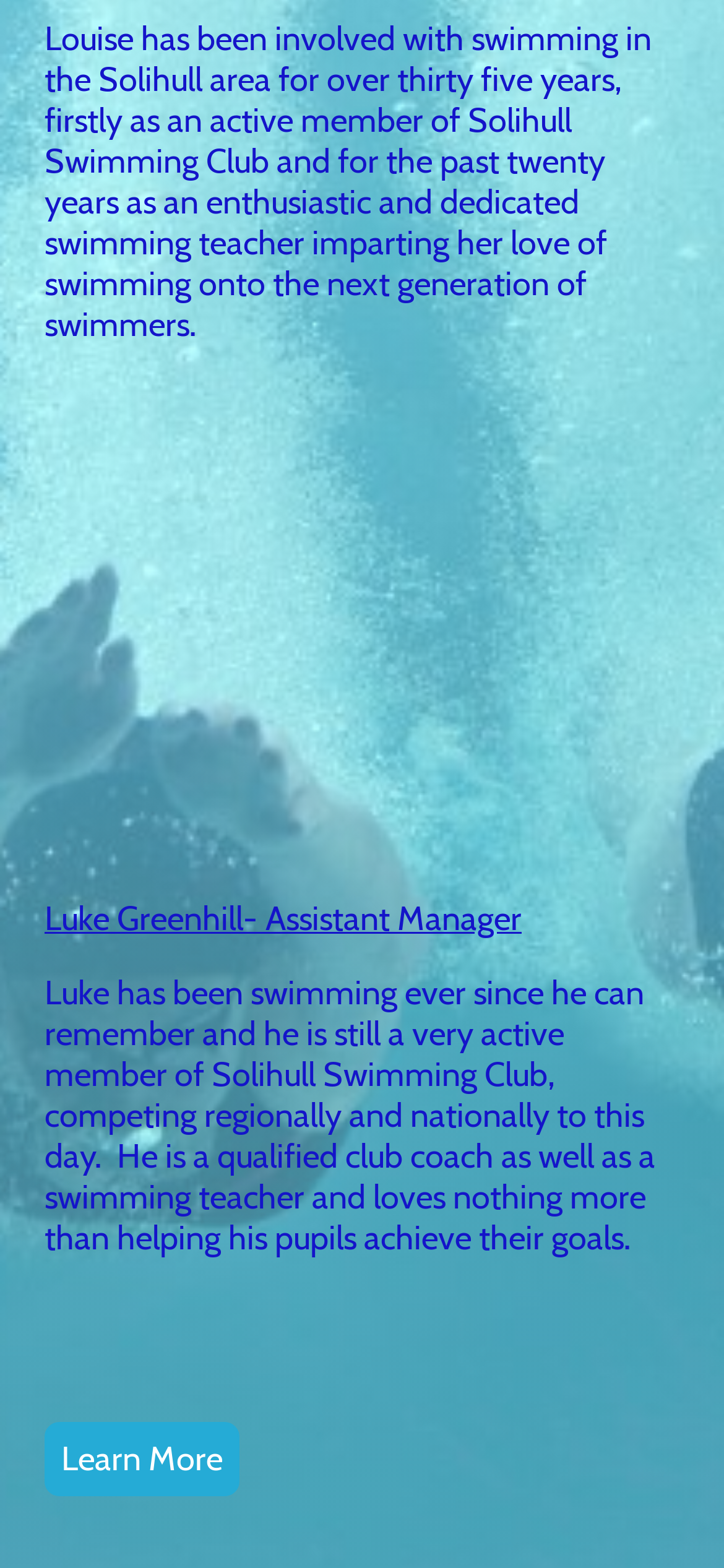Find the bounding box of the element with the following description: "Learn More". The coordinates must be four float numbers between 0 and 1, formatted as [left, top, right, bottom].

[0.062, 0.907, 0.331, 0.955]